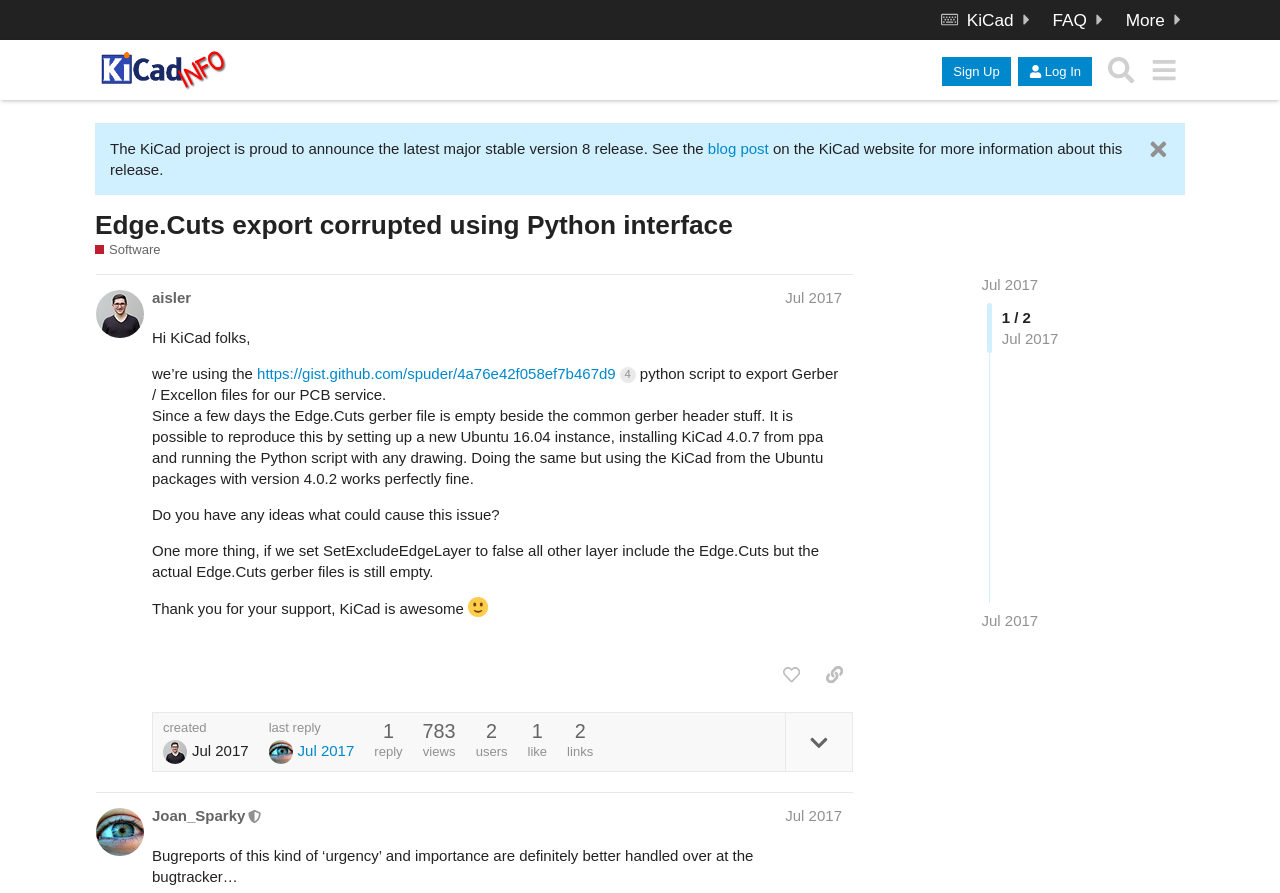Can you provide the bounding box coordinates for the element that should be clicked to implement the instruction: "Visit the KiCad website"?

[0.728, 0.0, 0.815, 0.045]